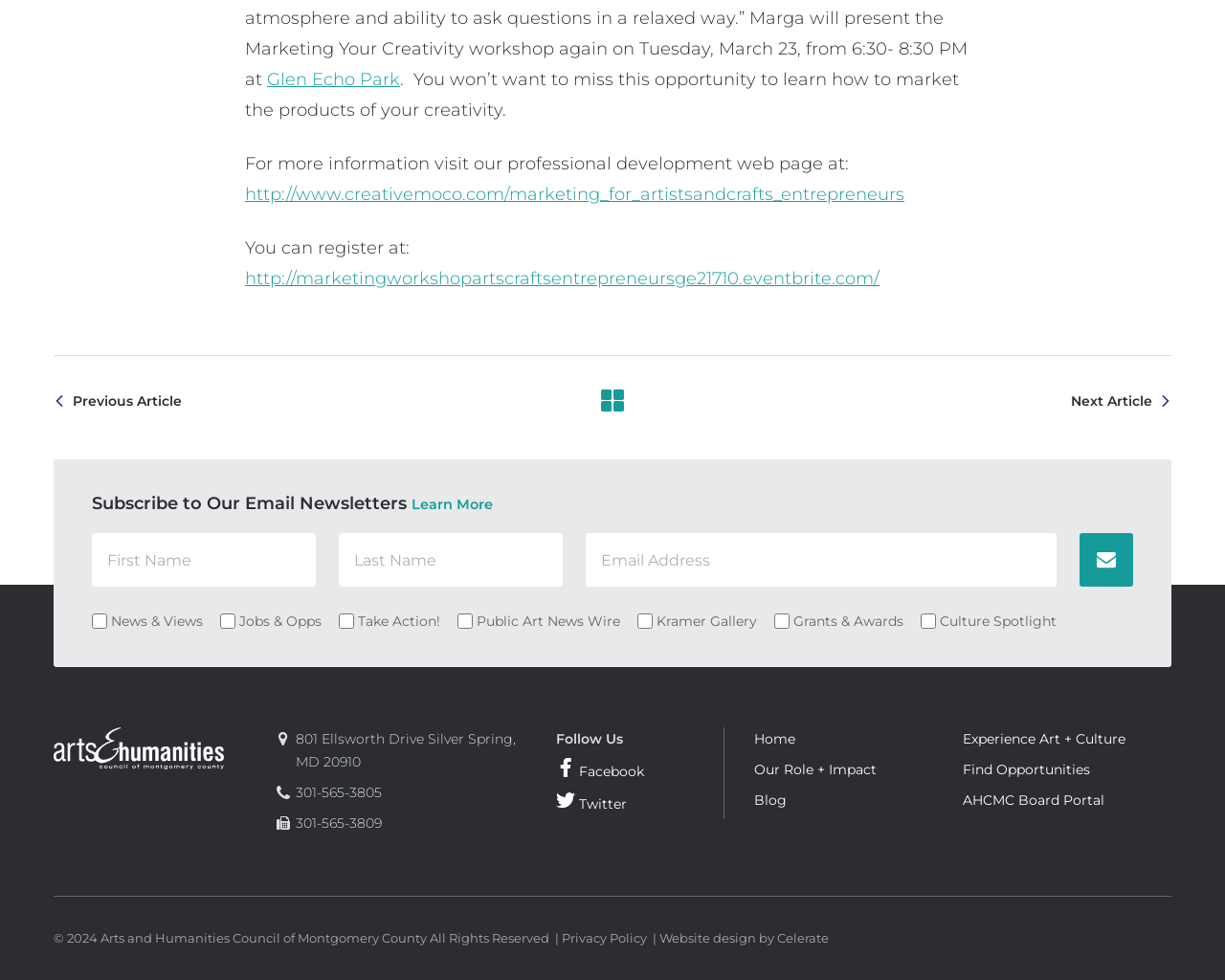Please locate the bounding box coordinates of the region I need to click to follow this instruction: "Visit the 'Arts and Humanities Council of Montgomery County' website".

[0.044, 0.762, 0.183, 0.779]